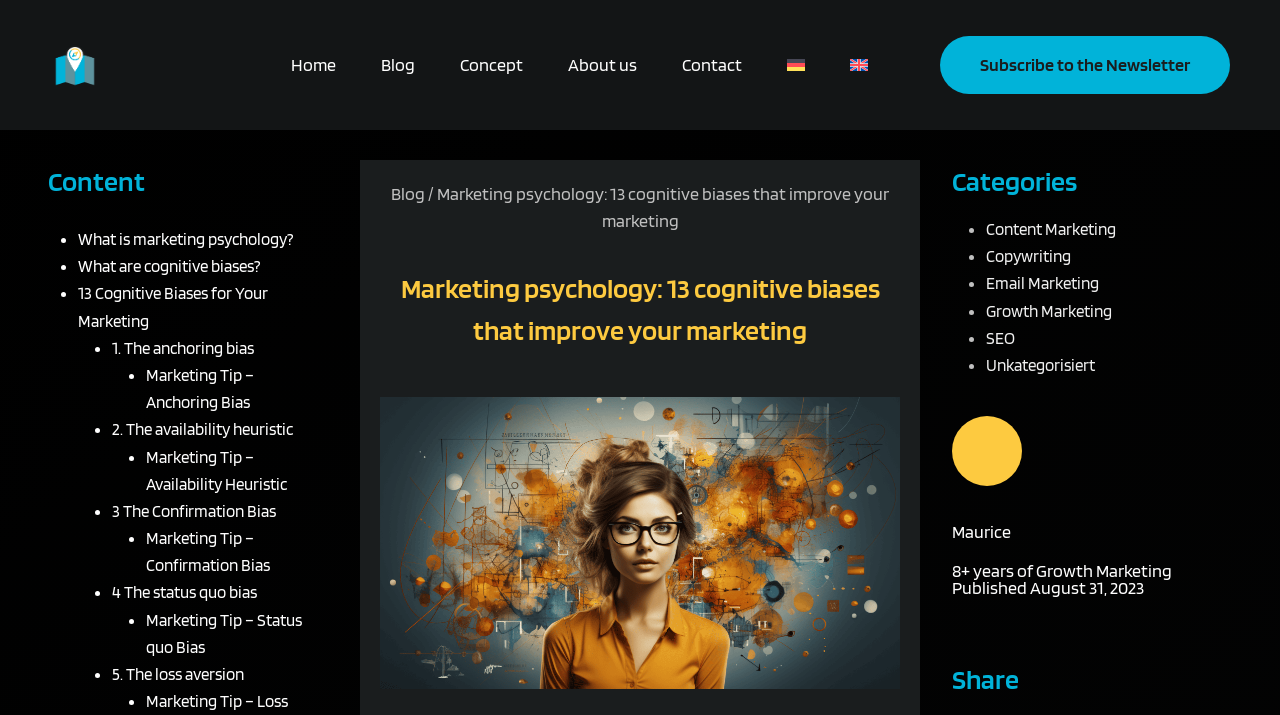Please identify the bounding box coordinates of the element that needs to be clicked to execute the following command: "Subscribe to the Newsletter". Provide the bounding box using four float numbers between 0 and 1, formatted as [left, top, right, bottom].

[0.734, 0.05, 0.961, 0.132]